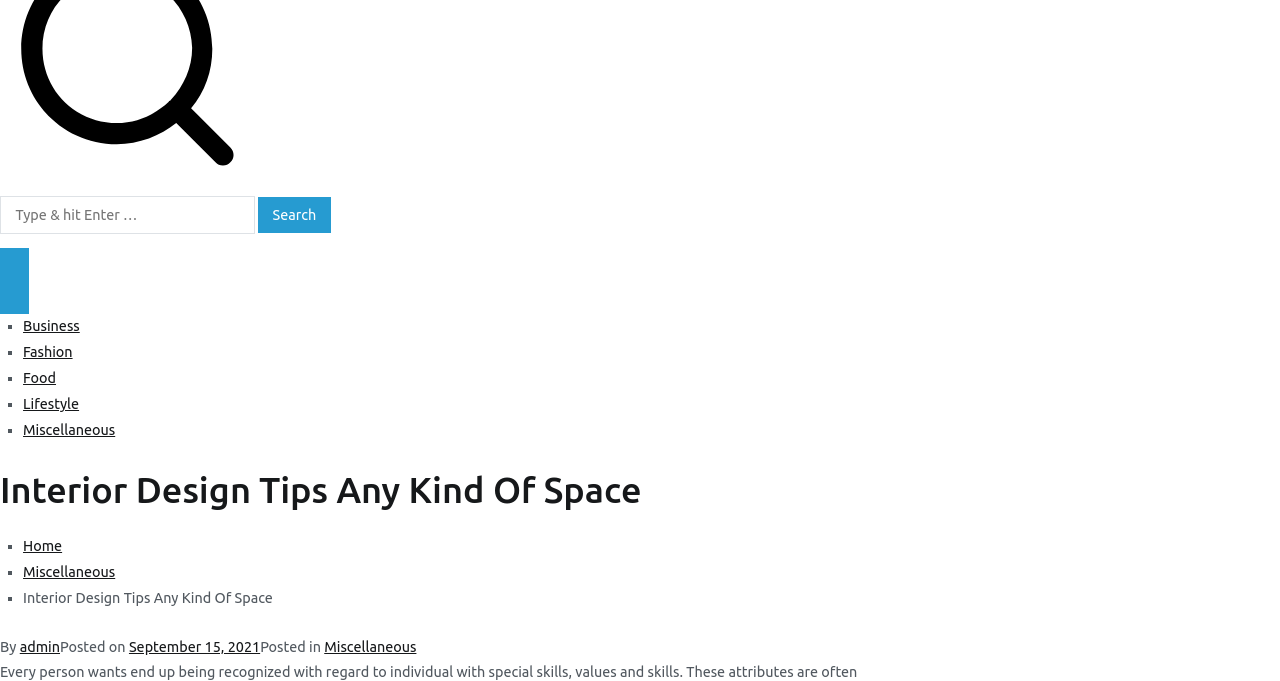Please identify the bounding box coordinates of the clickable element to fulfill the following instruction: "Click on the admin profile". The coordinates should be four float numbers between 0 and 1, i.e., [left, top, right, bottom].

[0.015, 0.938, 0.047, 0.961]